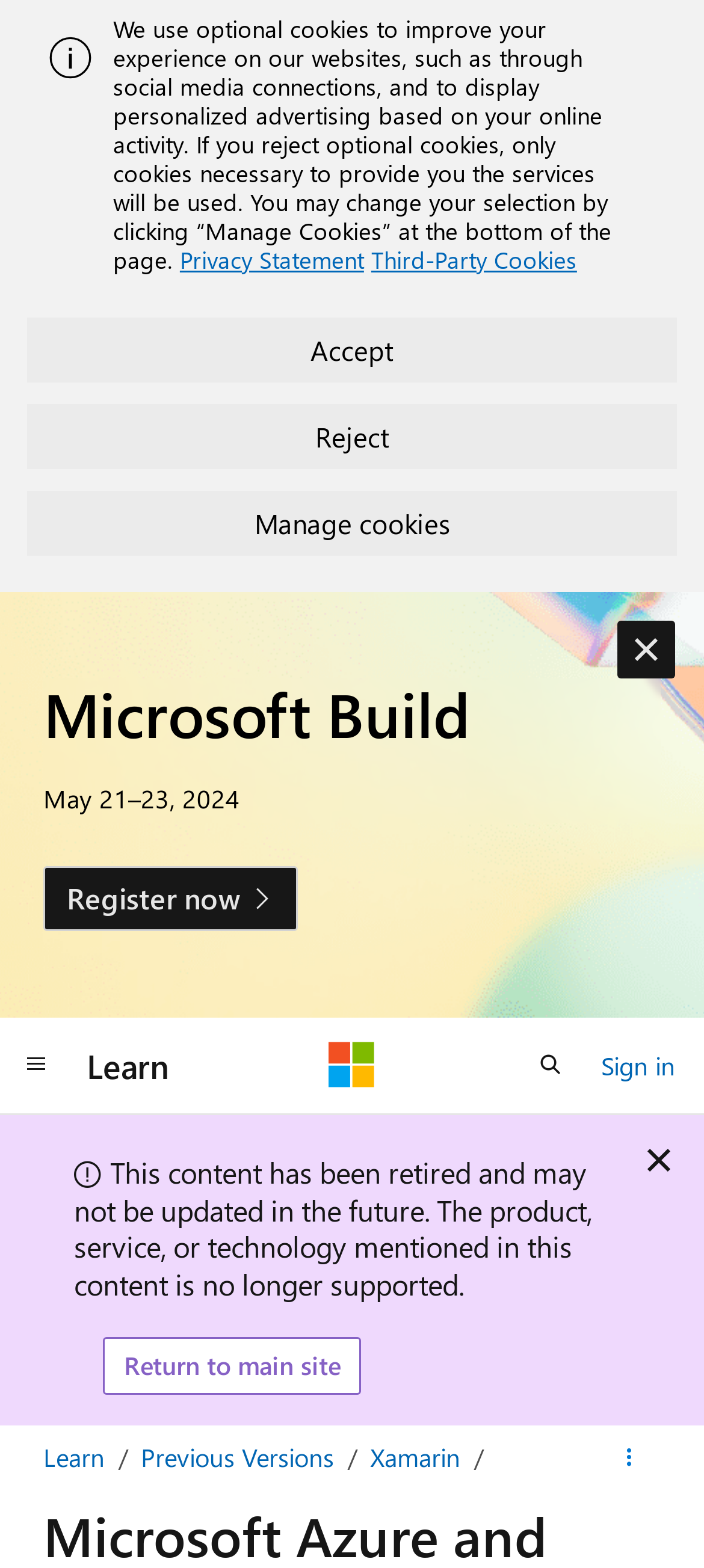Determine the bounding box coordinates for the UI element described. Format the coordinates as (top-left x, top-left y, bottom-right x, bottom-right y) and ensure all values are between 0 and 1. Element description: parent_node: Learn aria-label="Microsoft"

[0.467, 0.664, 0.533, 0.694]